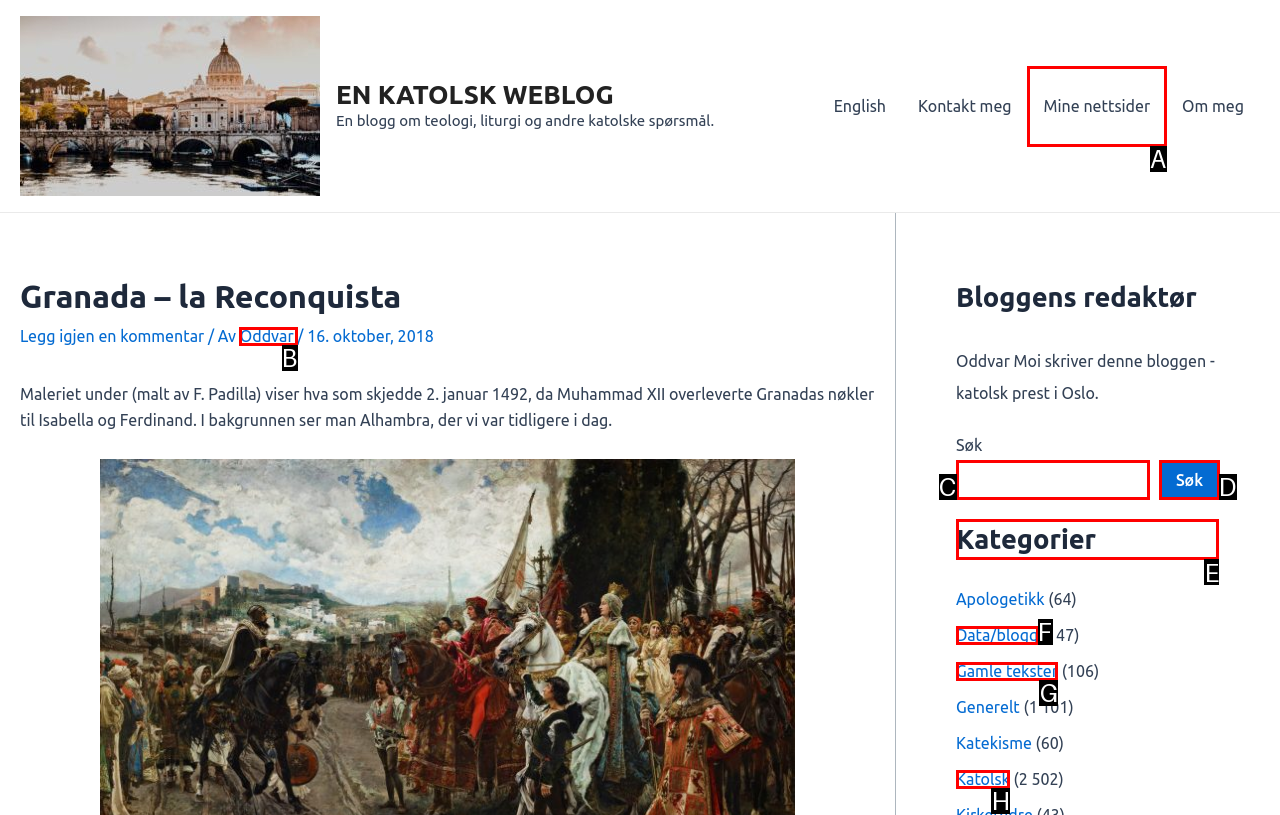Select the correct option from the given choices to perform this task: Explore the 'Kategorier' section. Provide the letter of that option.

E